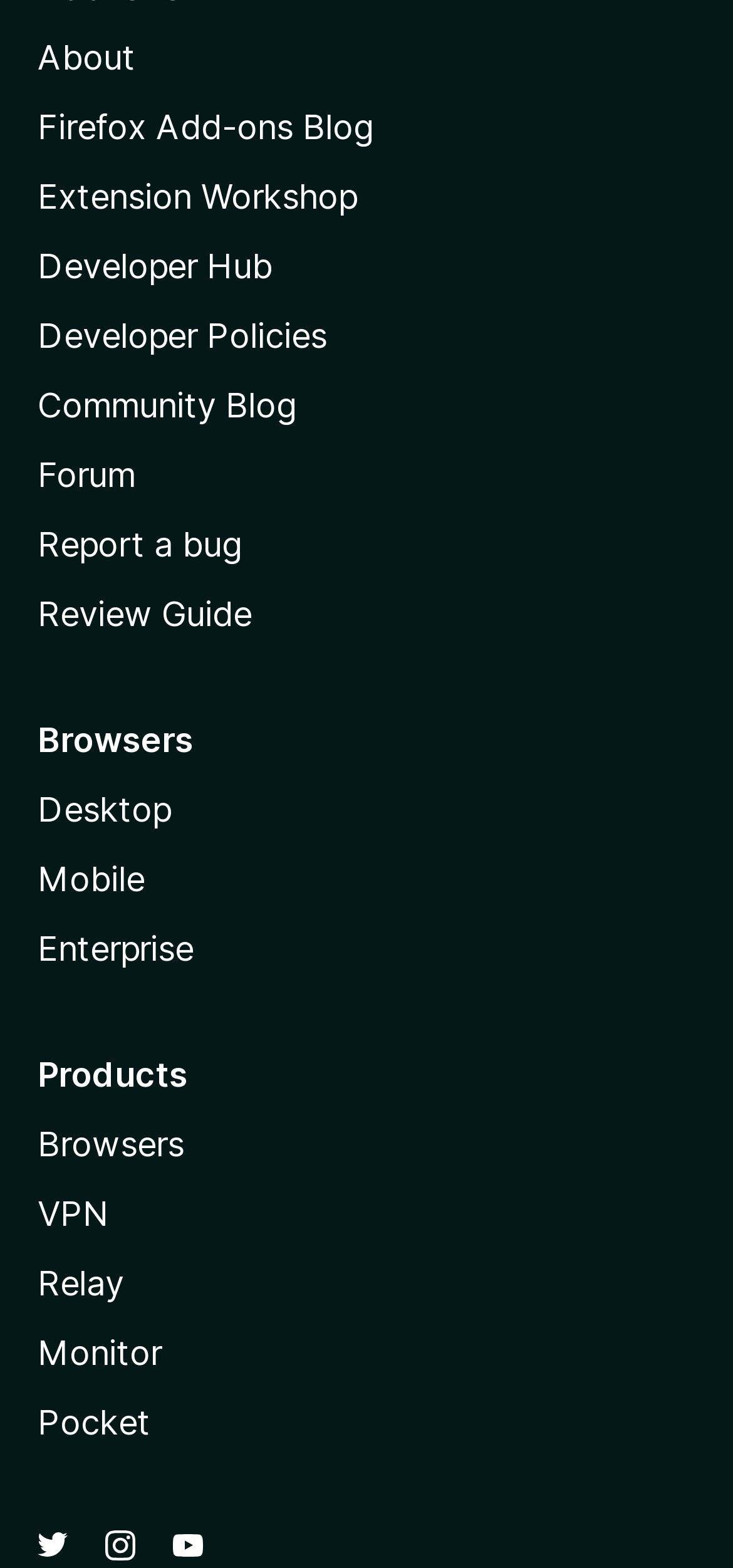Given the description of a UI element: "Developer Policies", identify the bounding box coordinates of the matching element in the webpage screenshot.

[0.051, 0.201, 0.446, 0.226]